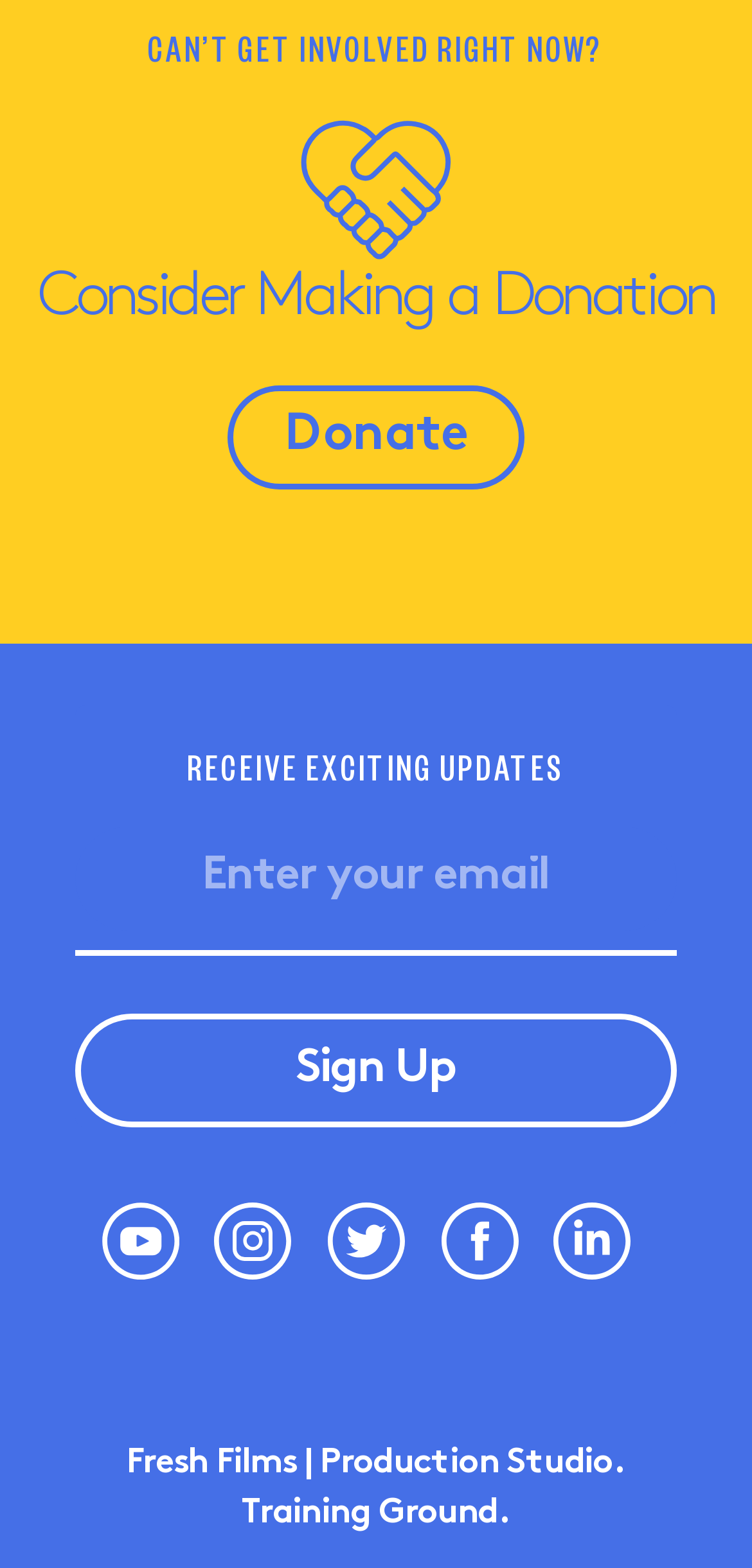Locate the bounding box coordinates of the segment that needs to be clicked to meet this instruction: "Click the 'Donate' button".

[0.302, 0.246, 0.698, 0.312]